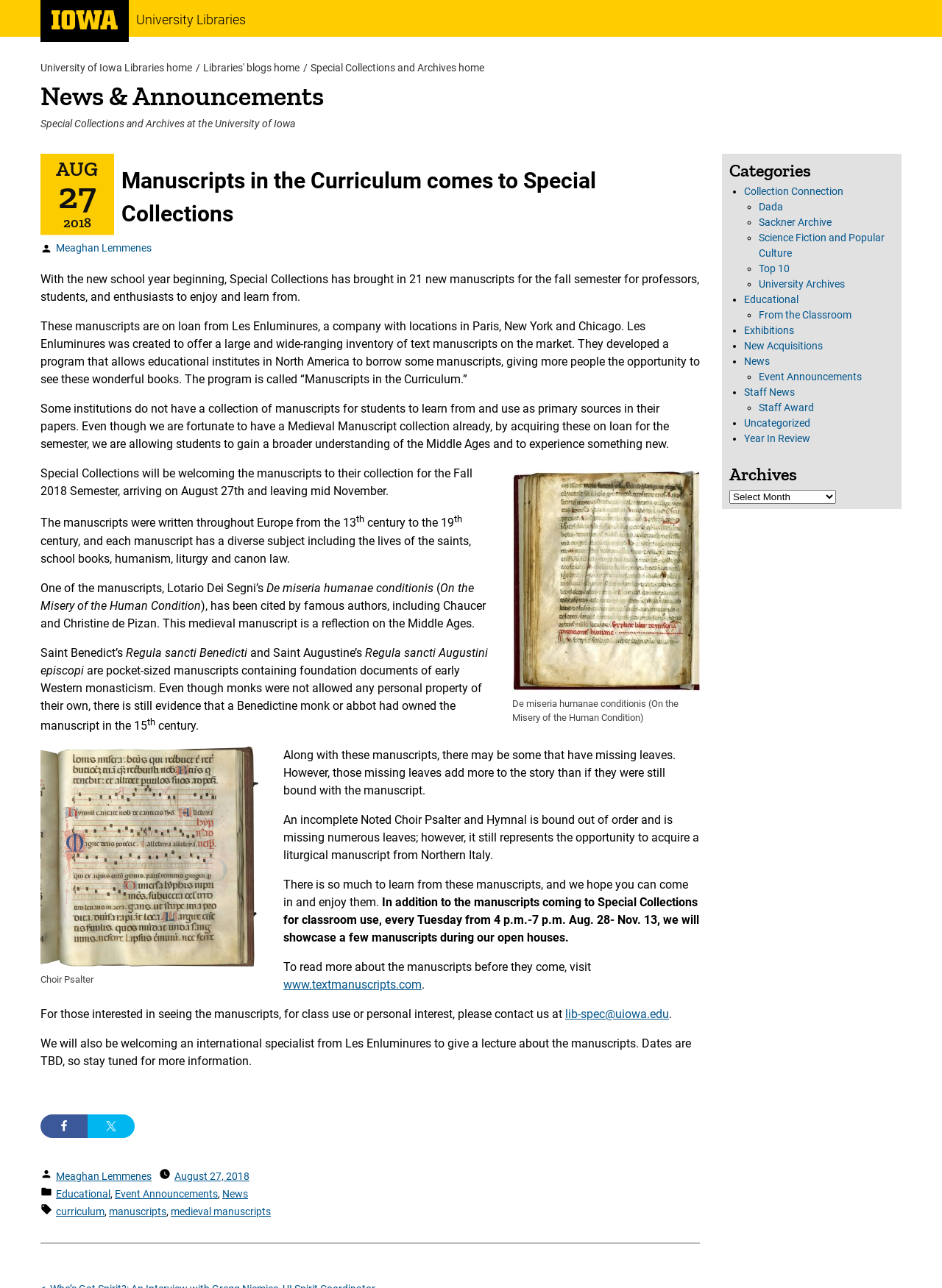Please specify the bounding box coordinates of the clickable section necessary to execute the following command: "Contact lib-spec@uiowa.edu".

[0.6, 0.782, 0.71, 0.793]